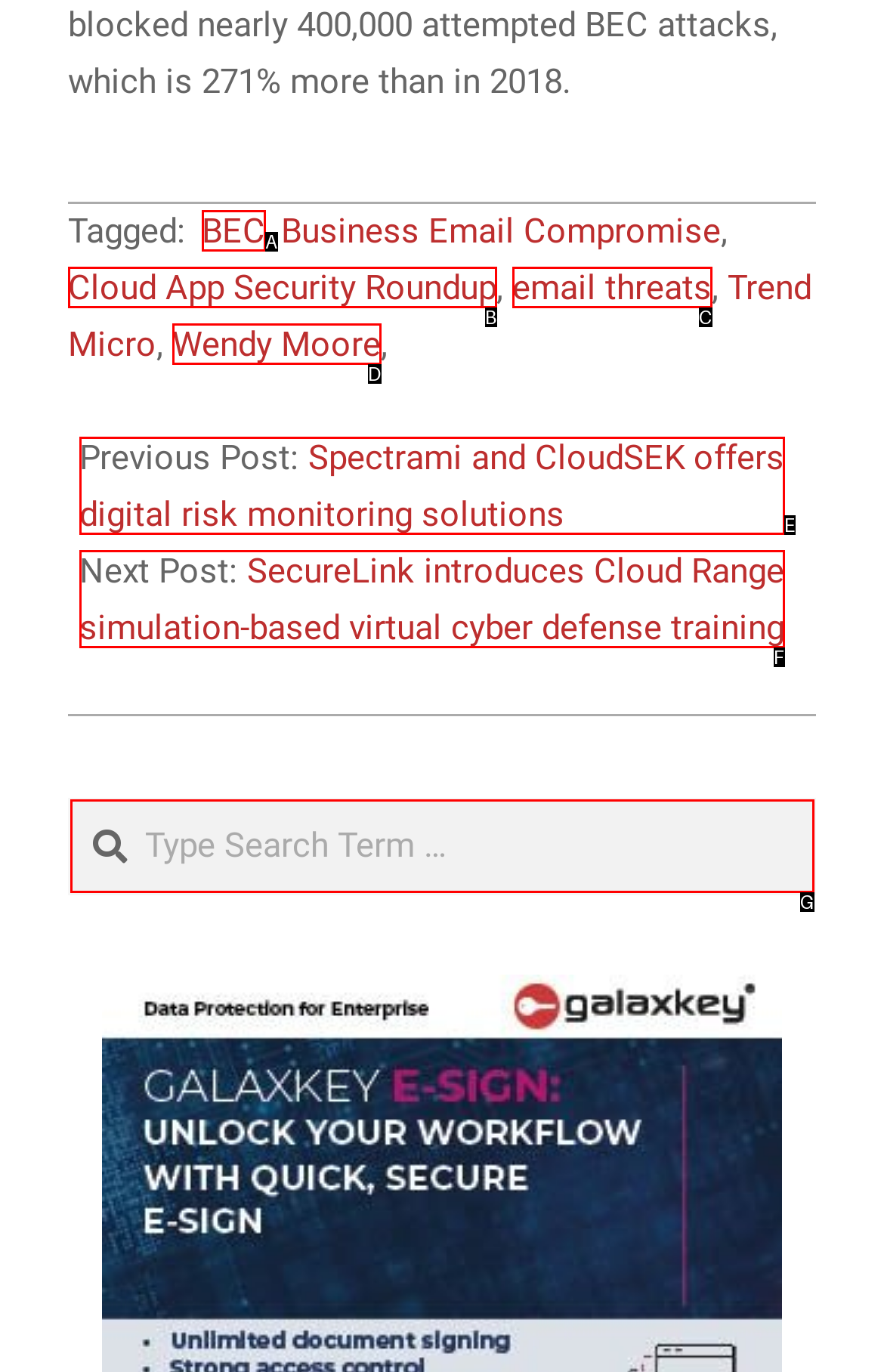From the description: parent_node: Useful Daily's Blog, identify the option that best matches and reply with the letter of that option directly.

None